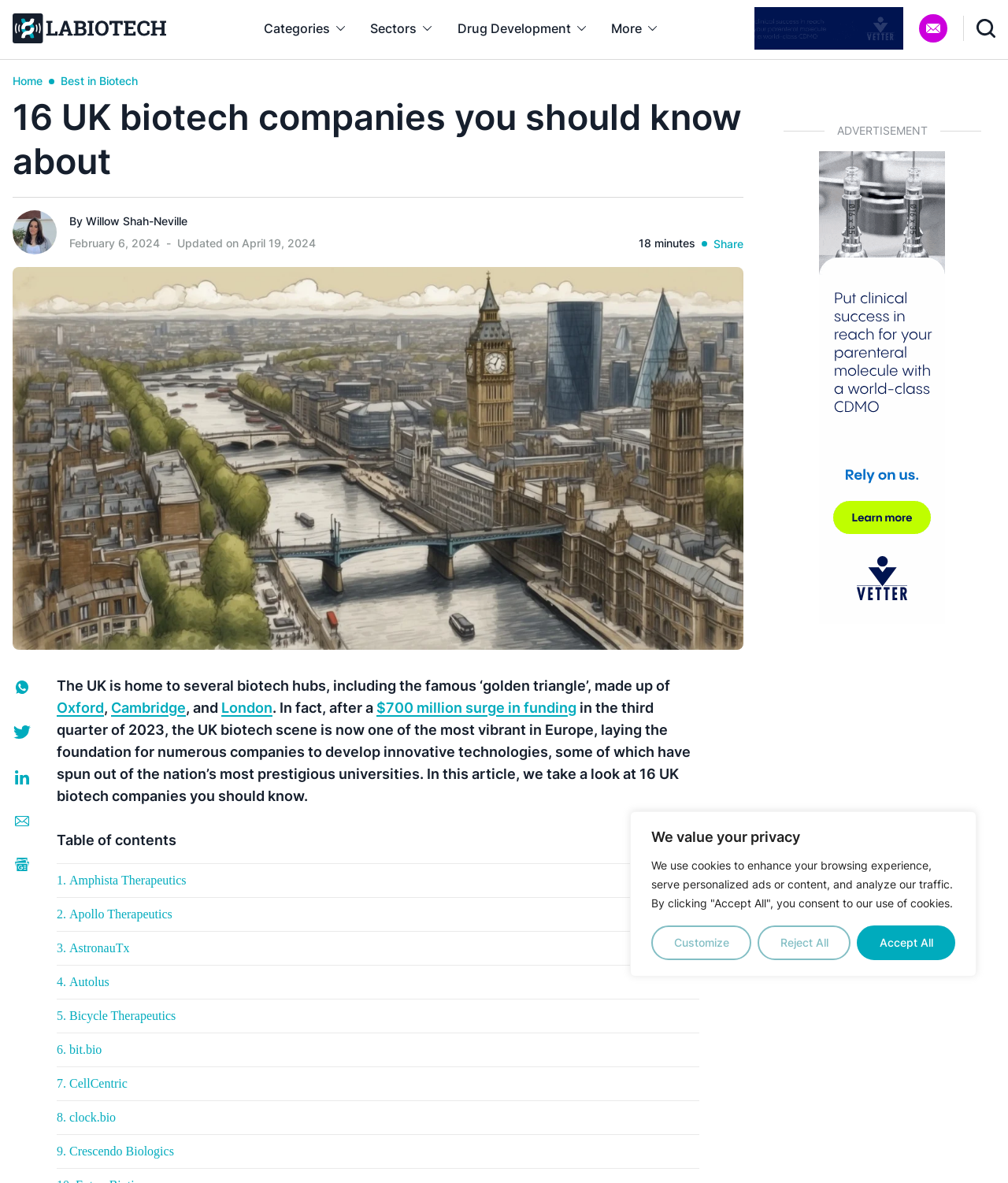Specify the bounding box coordinates for the region that must be clicked to perform the given instruction: "Click on the 'Labiotech.eu' link".

[0.012, 0.011, 0.165, 0.037]